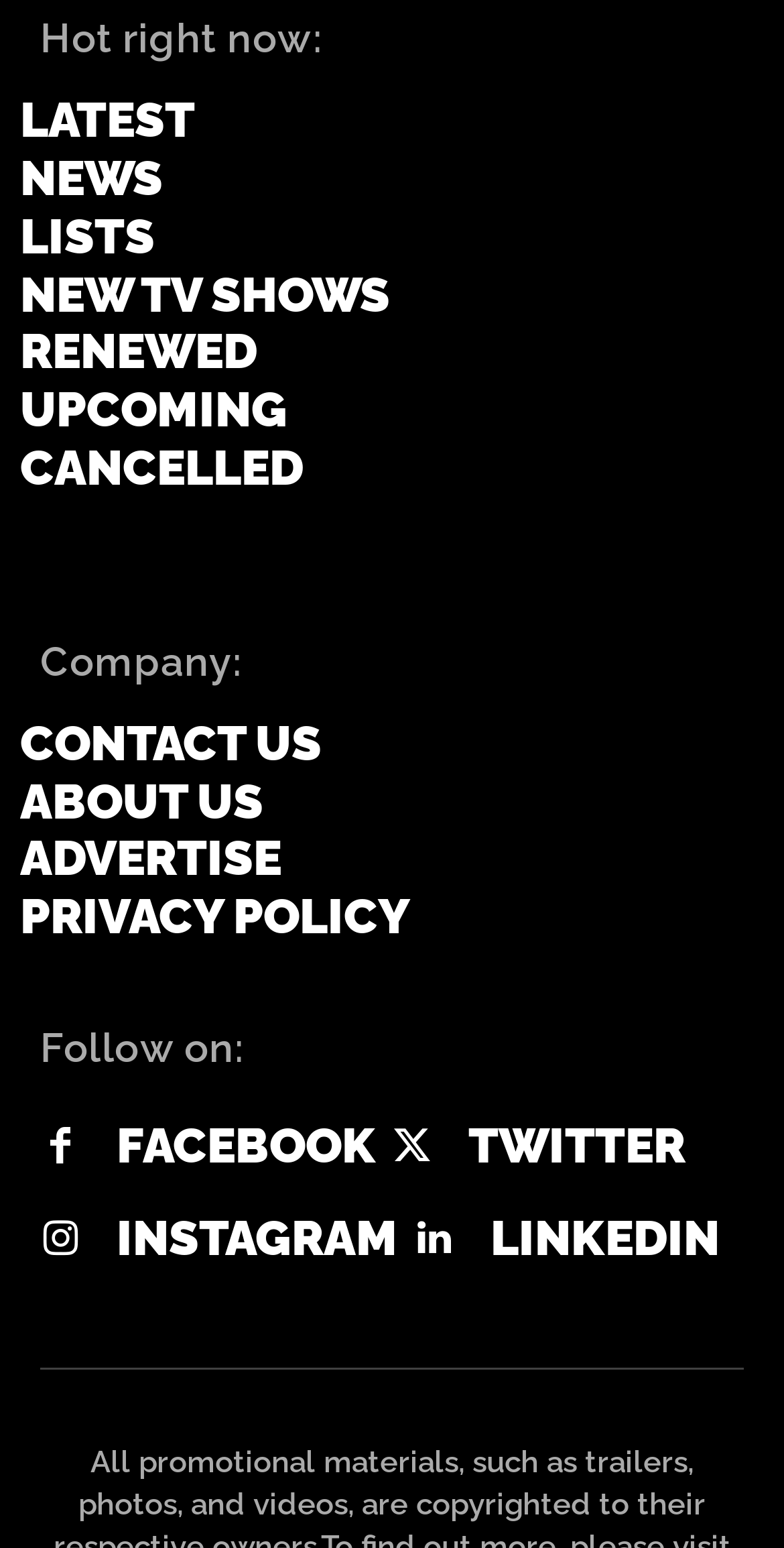Kindly determine the bounding box coordinates of the area that needs to be clicked to fulfill this instruction: "Read ABOUT US".

[0.026, 0.5, 0.949, 0.537]